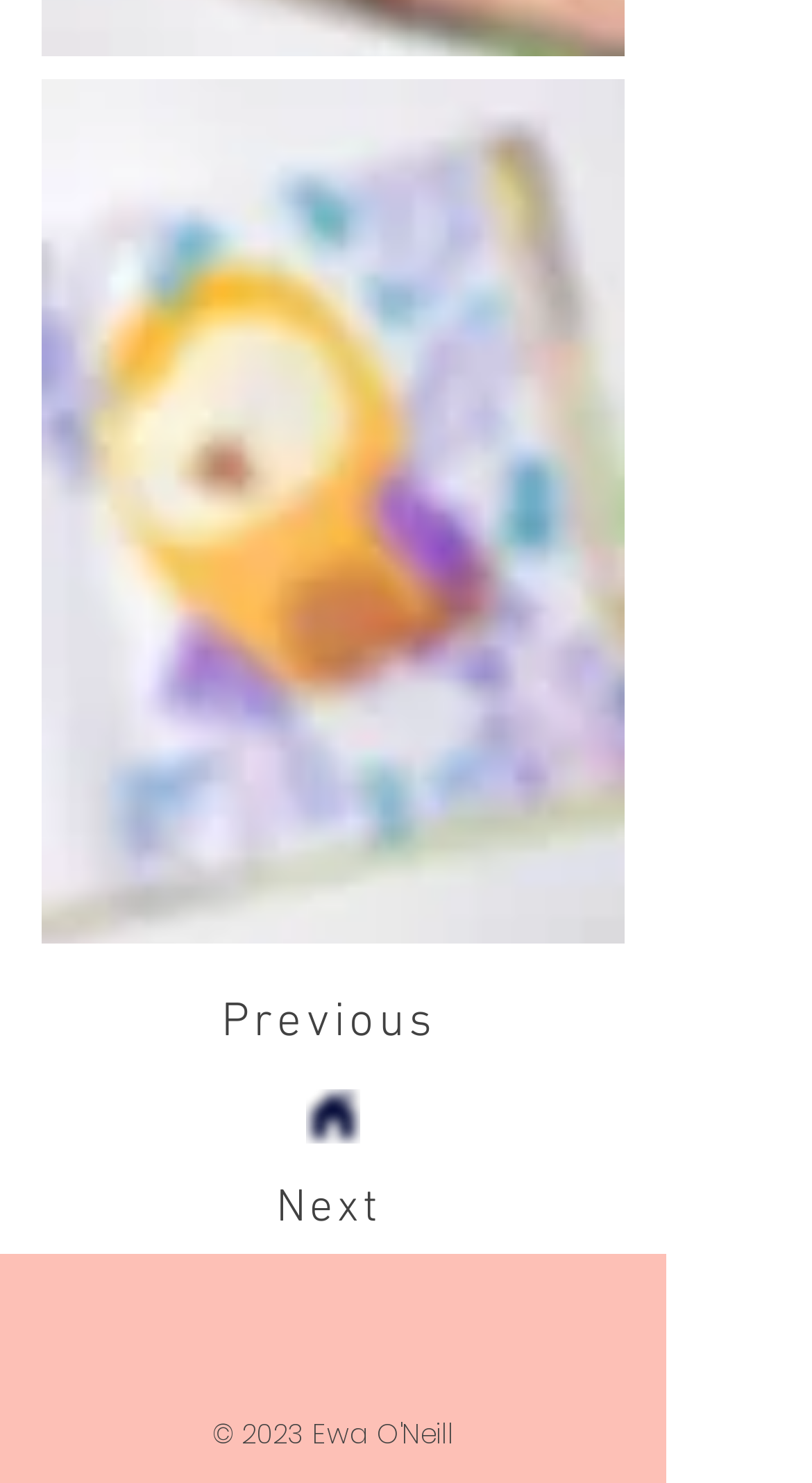What is the theme of the webpage?
Offer a detailed and exhaustive answer to the question.

The theme of the webpage appears to be education, as the main image is an owl book, which is often associated with knowledge and learning, and the overall design of the webpage suggests an academic or educational context.